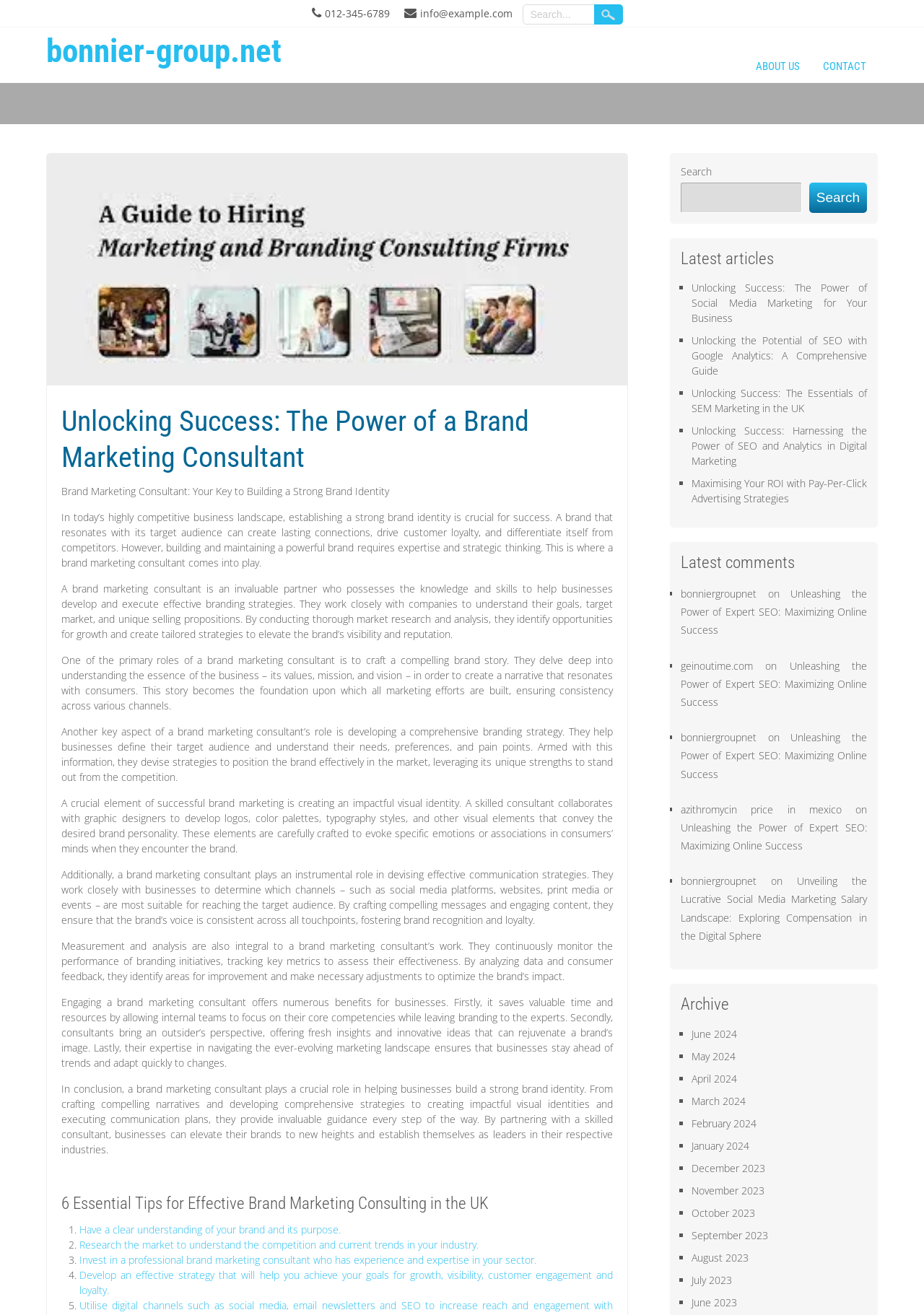Give an in-depth explanation of the webpage layout and content.

This webpage is about brand marketing consulting, with a focus on building a strong brand identity. At the top, there is a header section with a phone number, email address, and a search bar. Below this, there is a navigation menu with links to "ABOUT US" and "CONTACT".

The main content of the page is divided into several sections. The first section has a heading "Unlocking Success: The Power of a Brand Marketing Consultant" and a brief introduction to the importance of brand marketing consulting. This is followed by a series of paragraphs that explain the role of a brand marketing consultant, including crafting a compelling brand story, developing a comprehensive branding strategy, creating an impactful visual identity, and devising effective communication strategies.

The next section is titled "6 Essential Tips for Effective Brand Marketing Consulting in the UK" and provides a list of tips, each with a brief description and a link to learn more. Below this, there is a section with a heading "Latest articles" that lists several article titles with links to read more.

On the right-hand side of the page, there are three complementary sections. The first section has a heading "Latest comments" and lists several comments with links to read more. The second section has a heading "Latest articles" and lists several article titles with links to read more. The third section is empty.

At the bottom of the page, there is a footer section with links to various articles and websites. There is also an image on the page, but its content is not described.